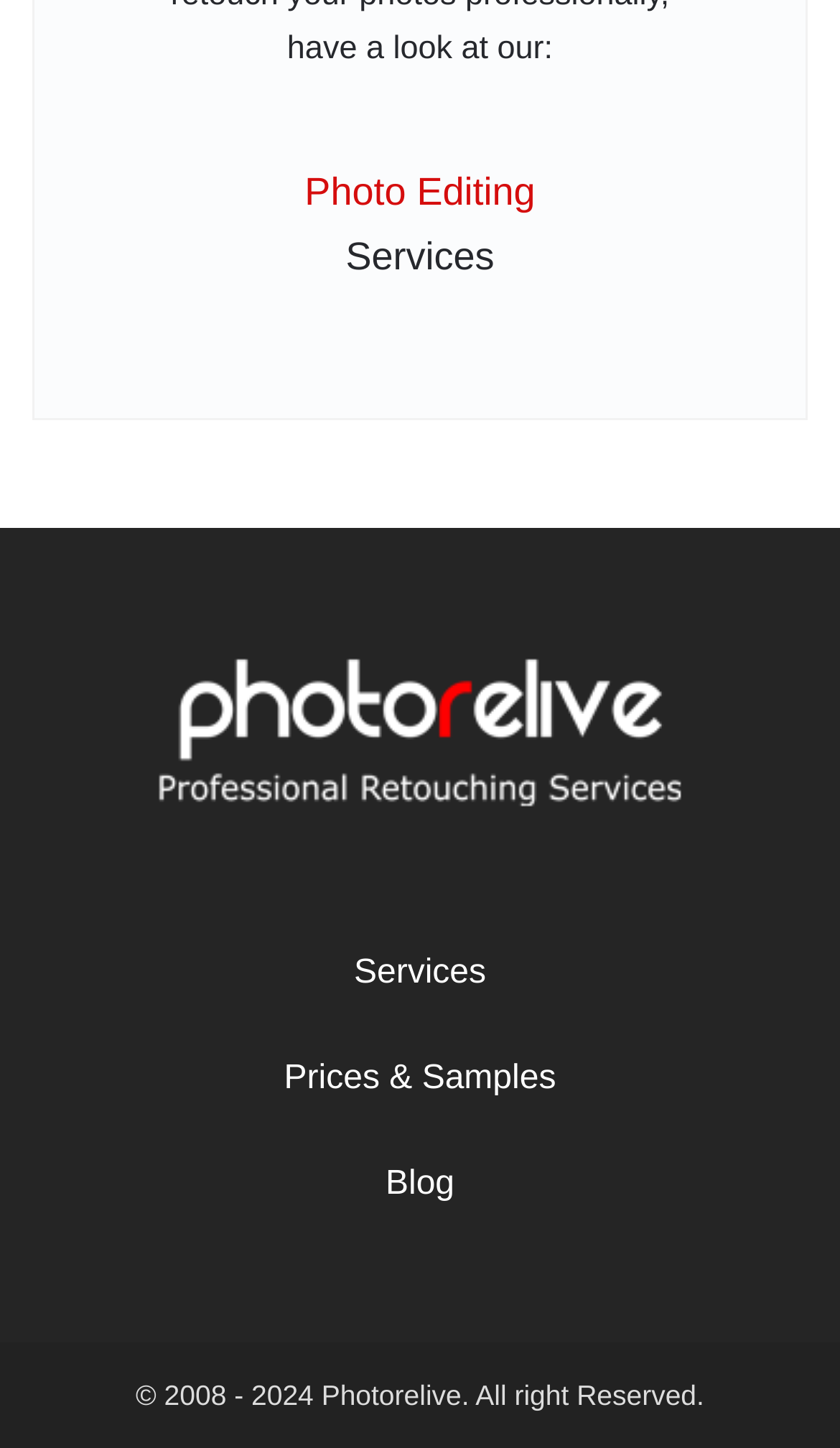What is the purpose of the website?
Using the image as a reference, answer the question in detail.

The purpose of the website can be inferred from the heading 'Photo Editing Services' and the link 'Photorelive | Photo Retouching Service | Old Photo Restoration Service' which suggests that the website provides photo editing services.